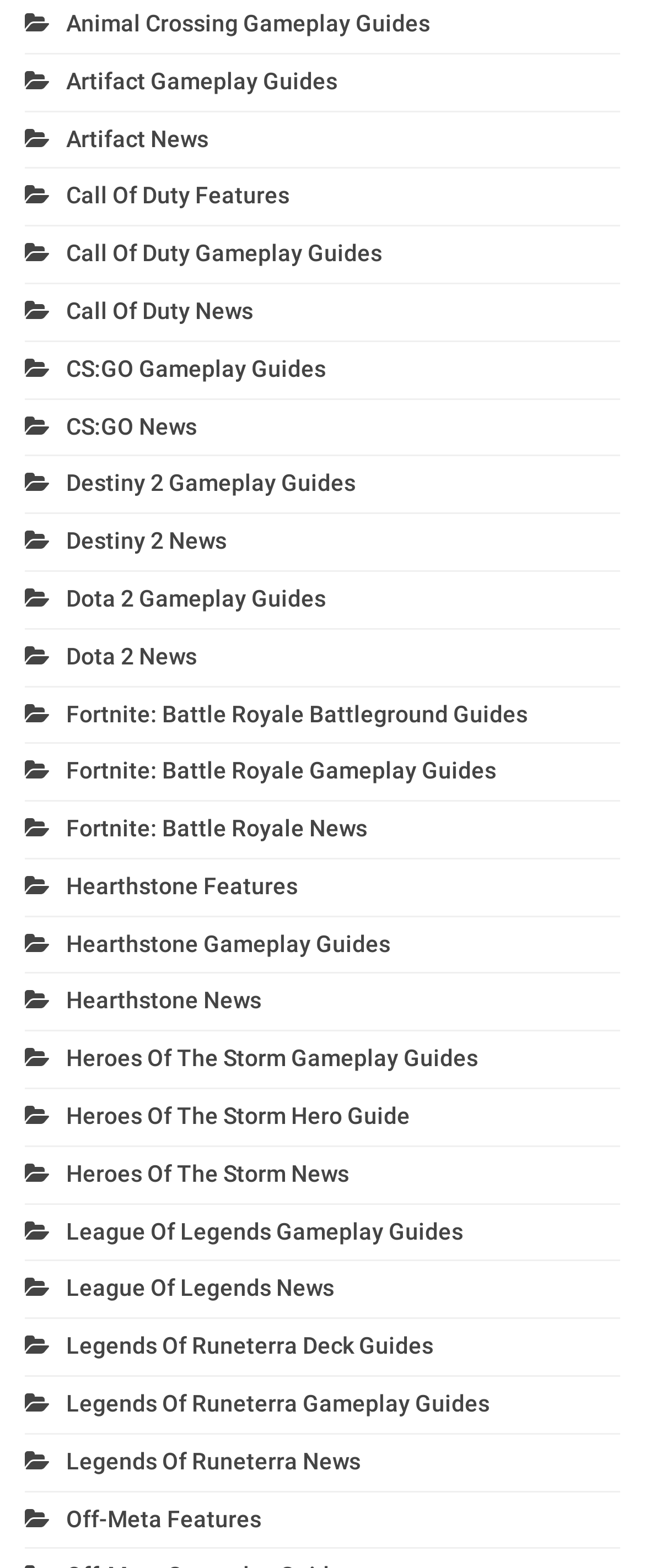Calculate the bounding box coordinates of the UI element given the description: "Jack’s Sport Shop".

None